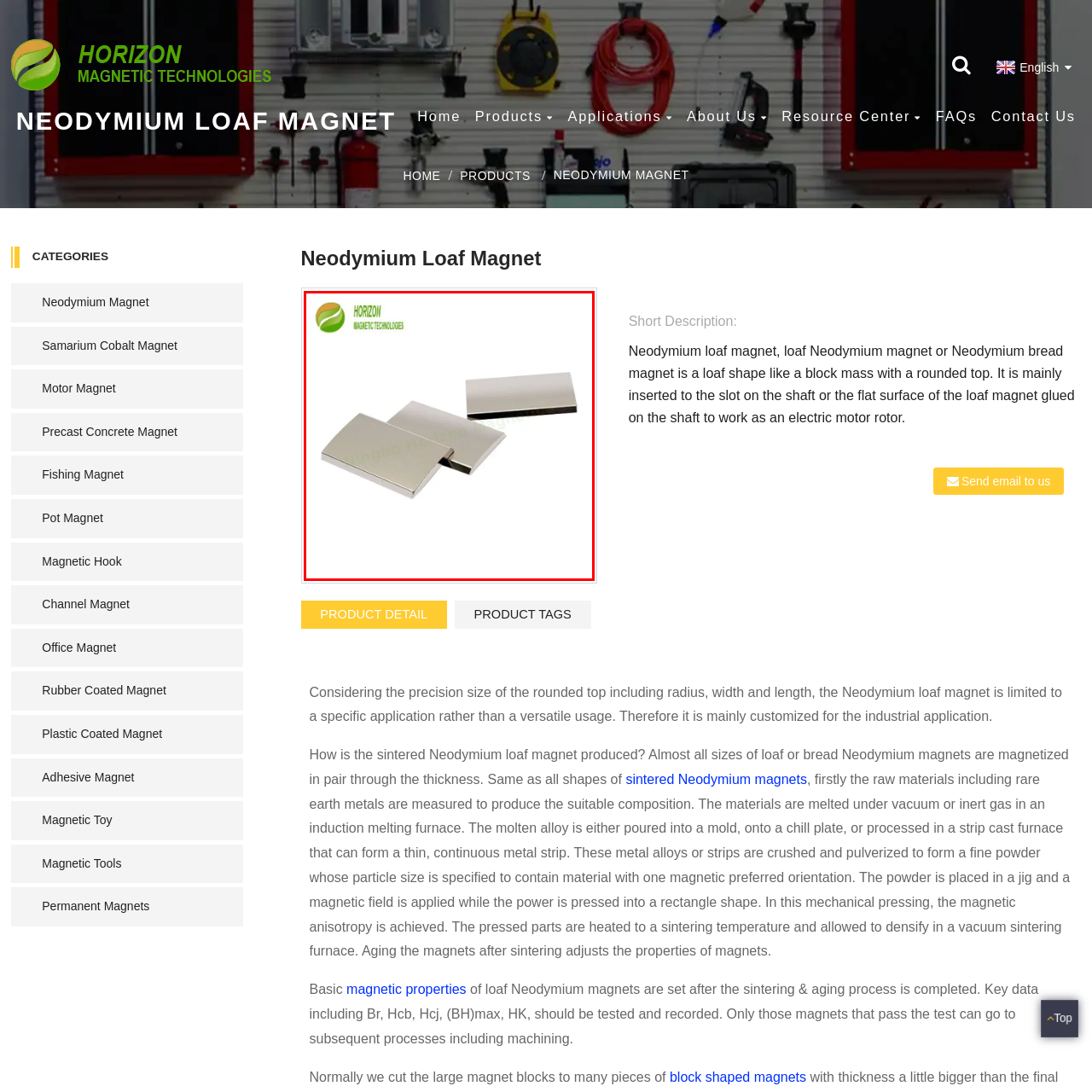What is the finish of the magnets?
Inspect the image inside the red bounding box and answer the question with as much detail as you can.

The caption states that each magnet has a 'polished finish', which suggests that the surface of the magnets is smooth and shiny, indicating high-quality manufacturing.